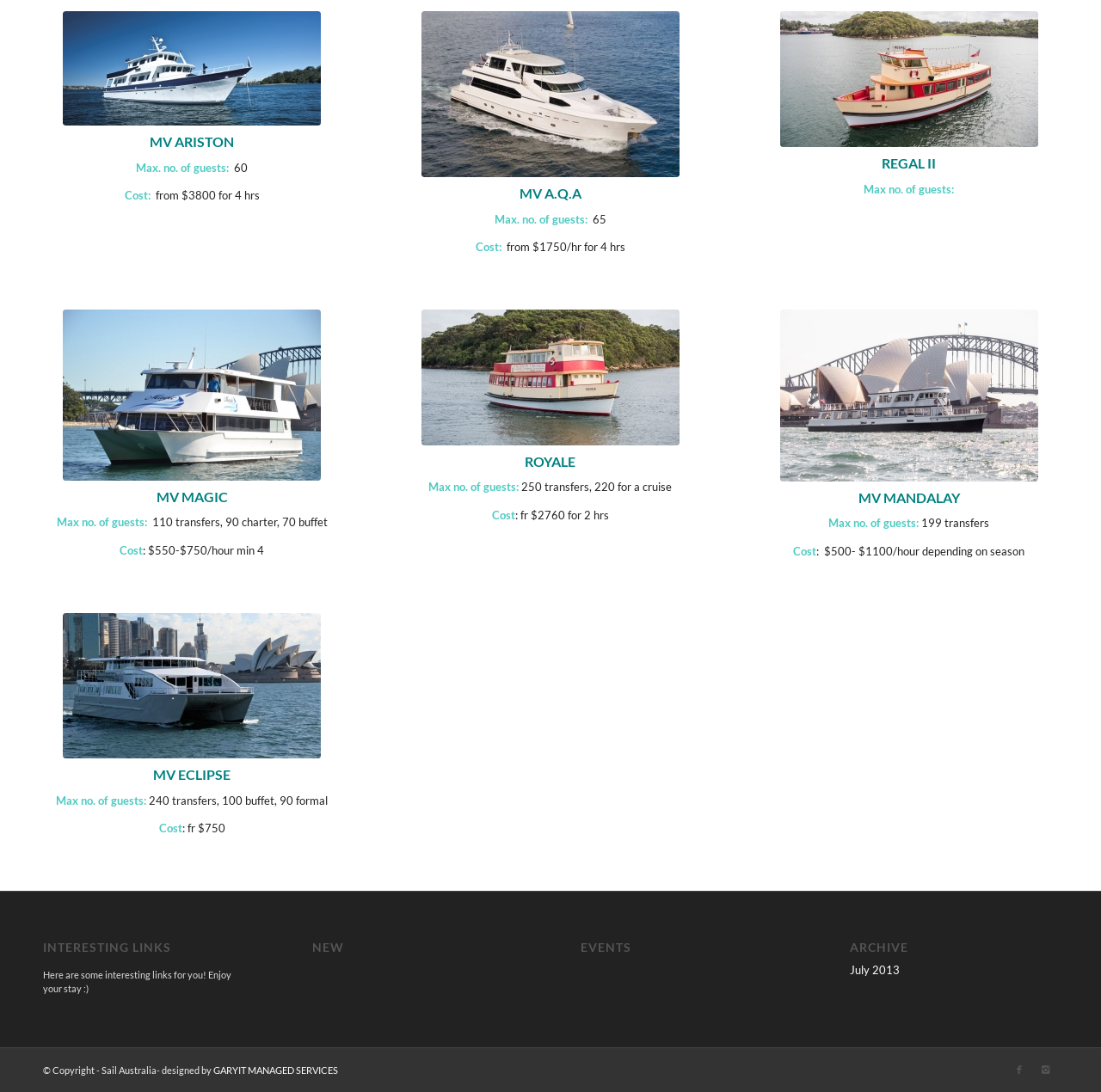Locate and provide the bounding box coordinates for the HTML element that matches this description: "GARYIT MANAGED SERVICES".

[0.194, 0.975, 0.307, 0.985]